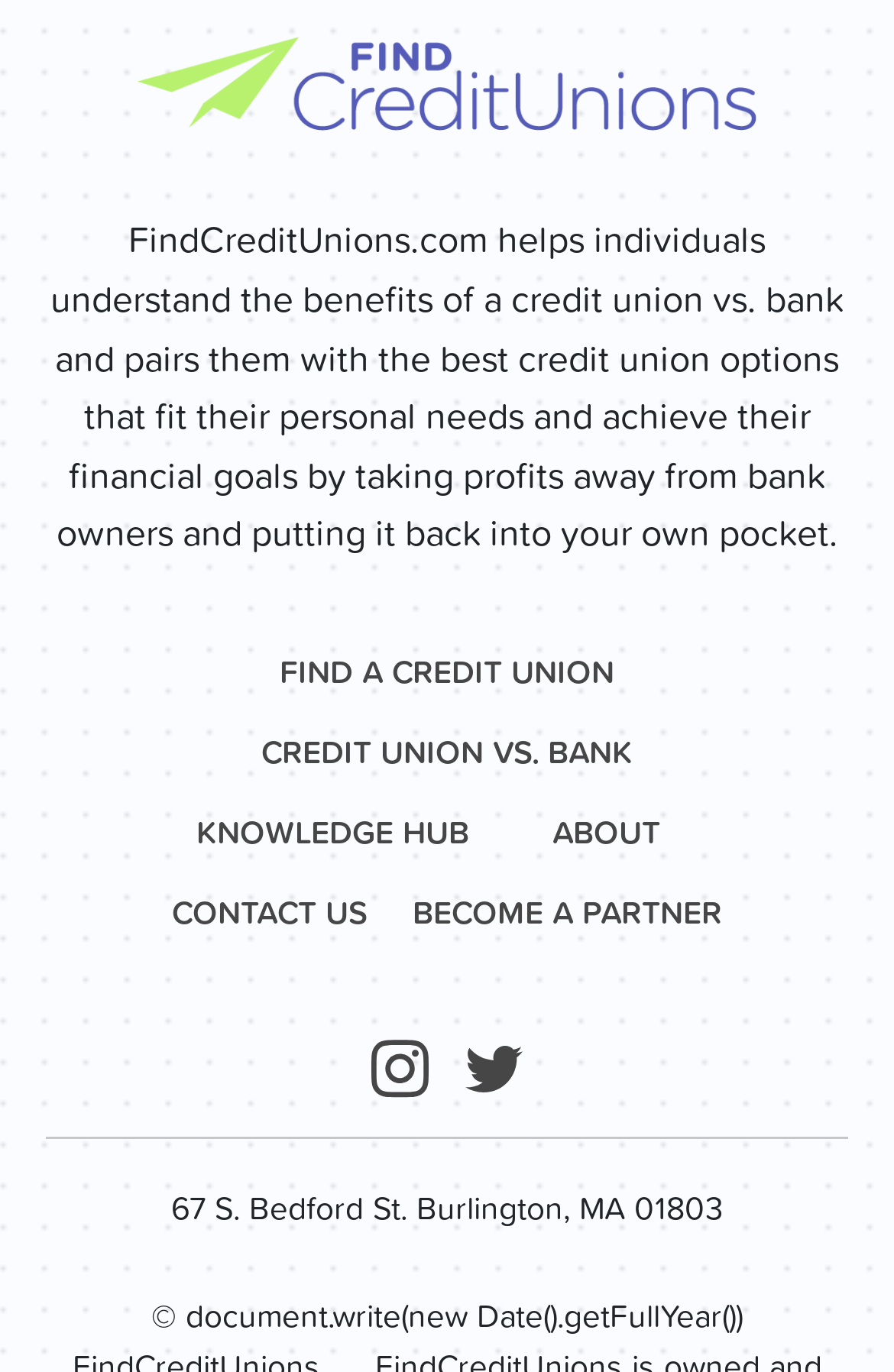What is the name of the website?
Examine the webpage screenshot and provide an in-depth answer to the question.

The name of the website is mentioned in the link element at the top of the webpage, which also contains an image with the same name.